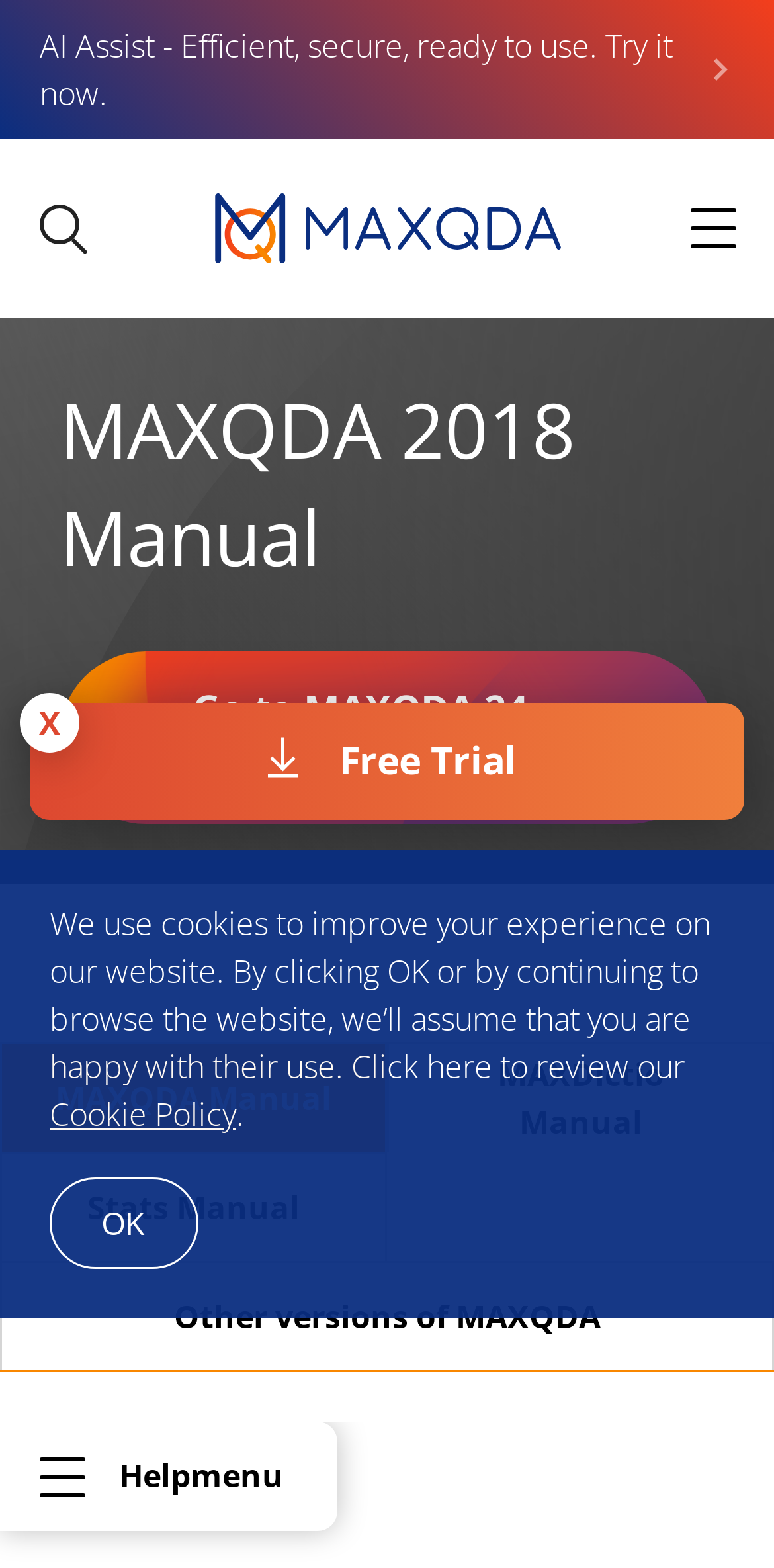Identify and provide the text of the main header on the webpage.

MAXQDA 2018 Manual